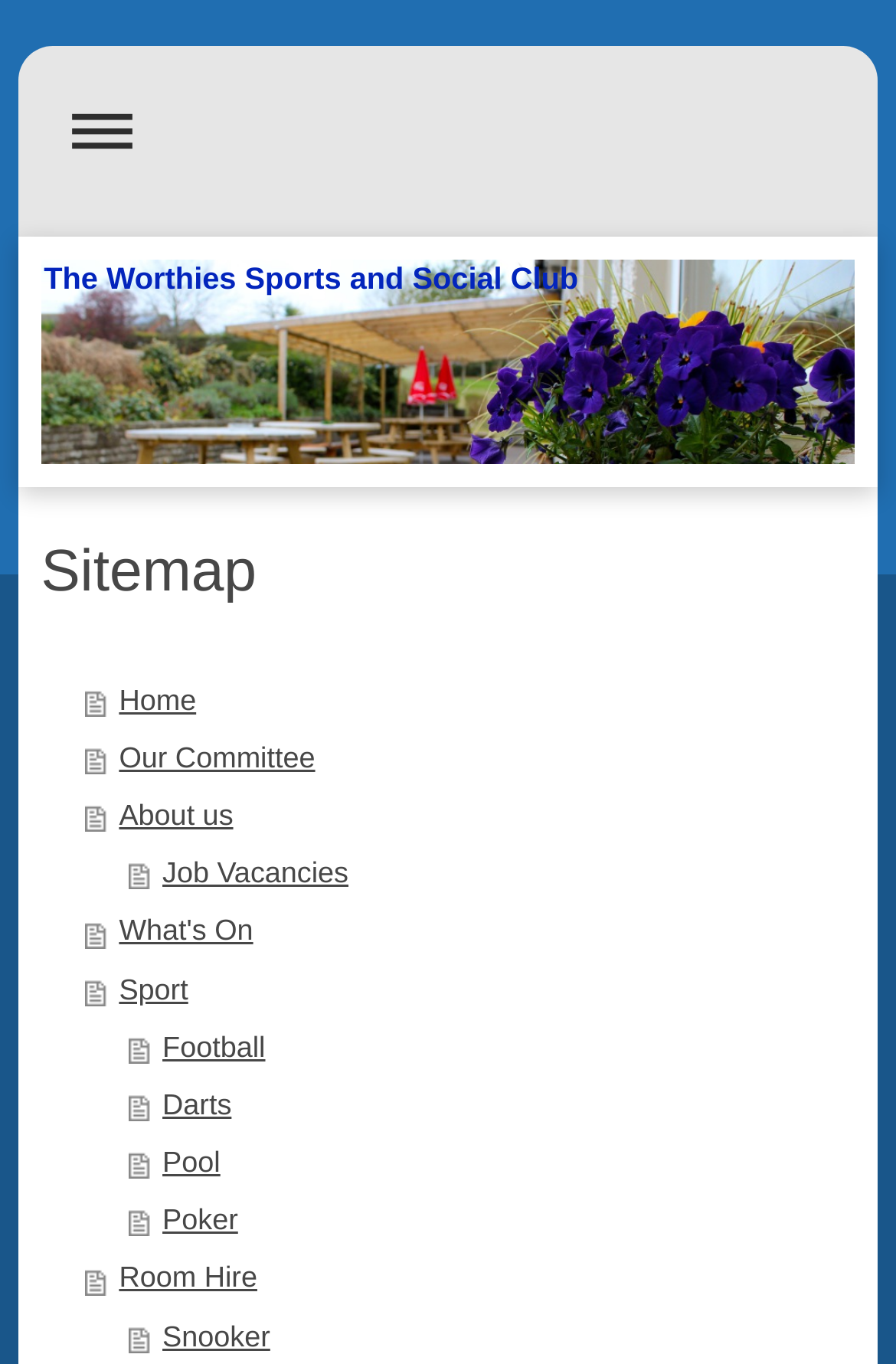Identify the bounding box coordinates of the part that should be clicked to carry out this instruction: "View Job Vacancies".

[0.143, 0.62, 0.954, 0.663]